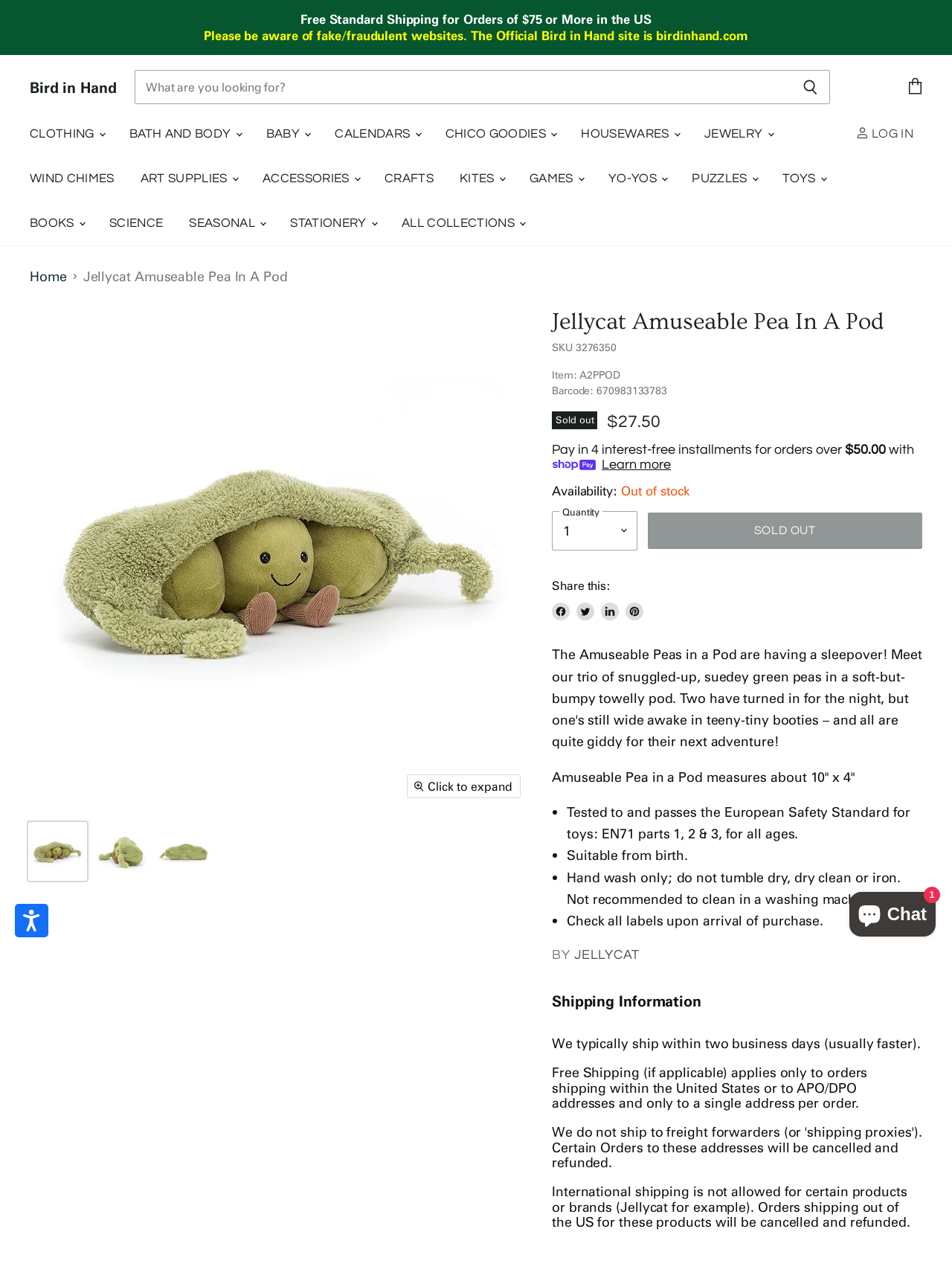Identify the bounding box coordinates of the clickable region to carry out the given instruction: "Share on Facebook".

[0.58, 0.47, 0.598, 0.484]